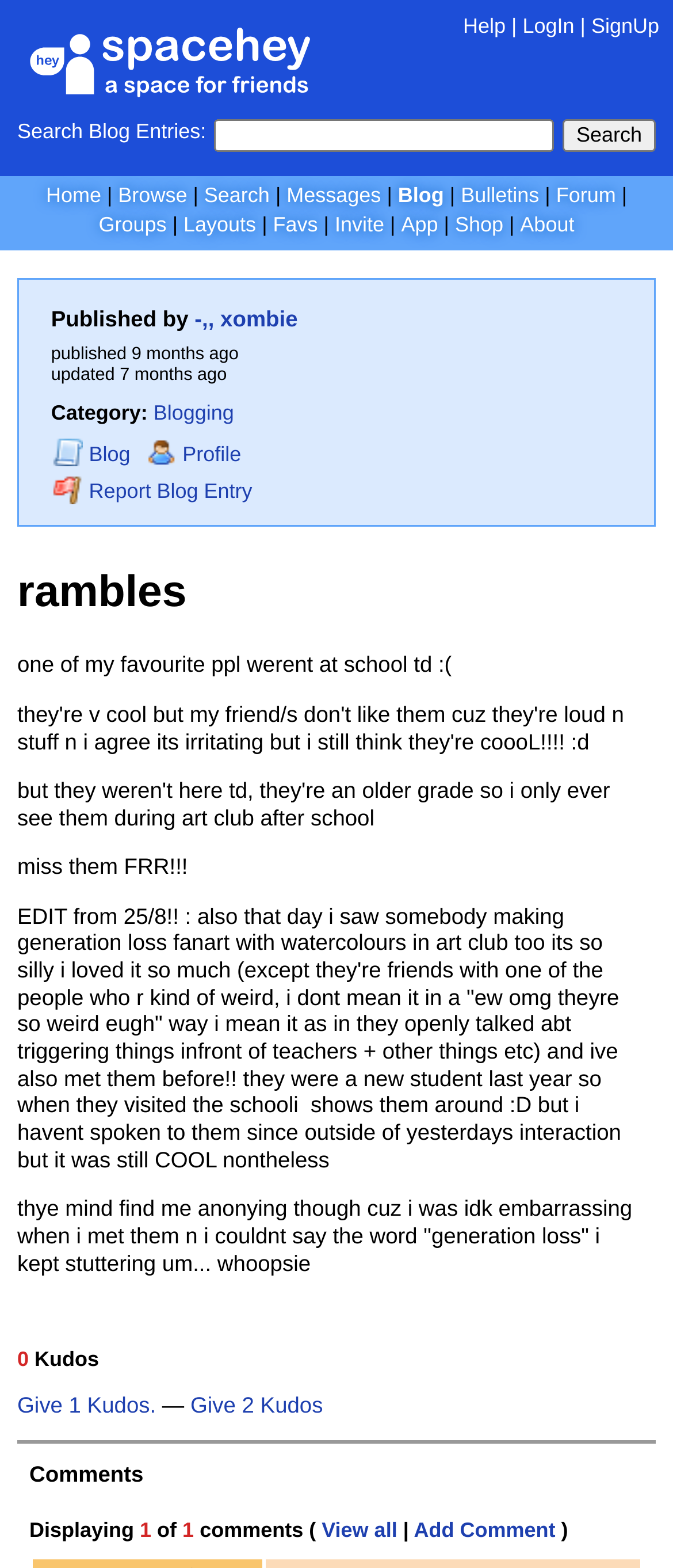Please specify the bounding box coordinates for the clickable region that will help you carry out the instruction: "Give 1 Kudos.".

[0.026, 0.889, 0.232, 0.905]